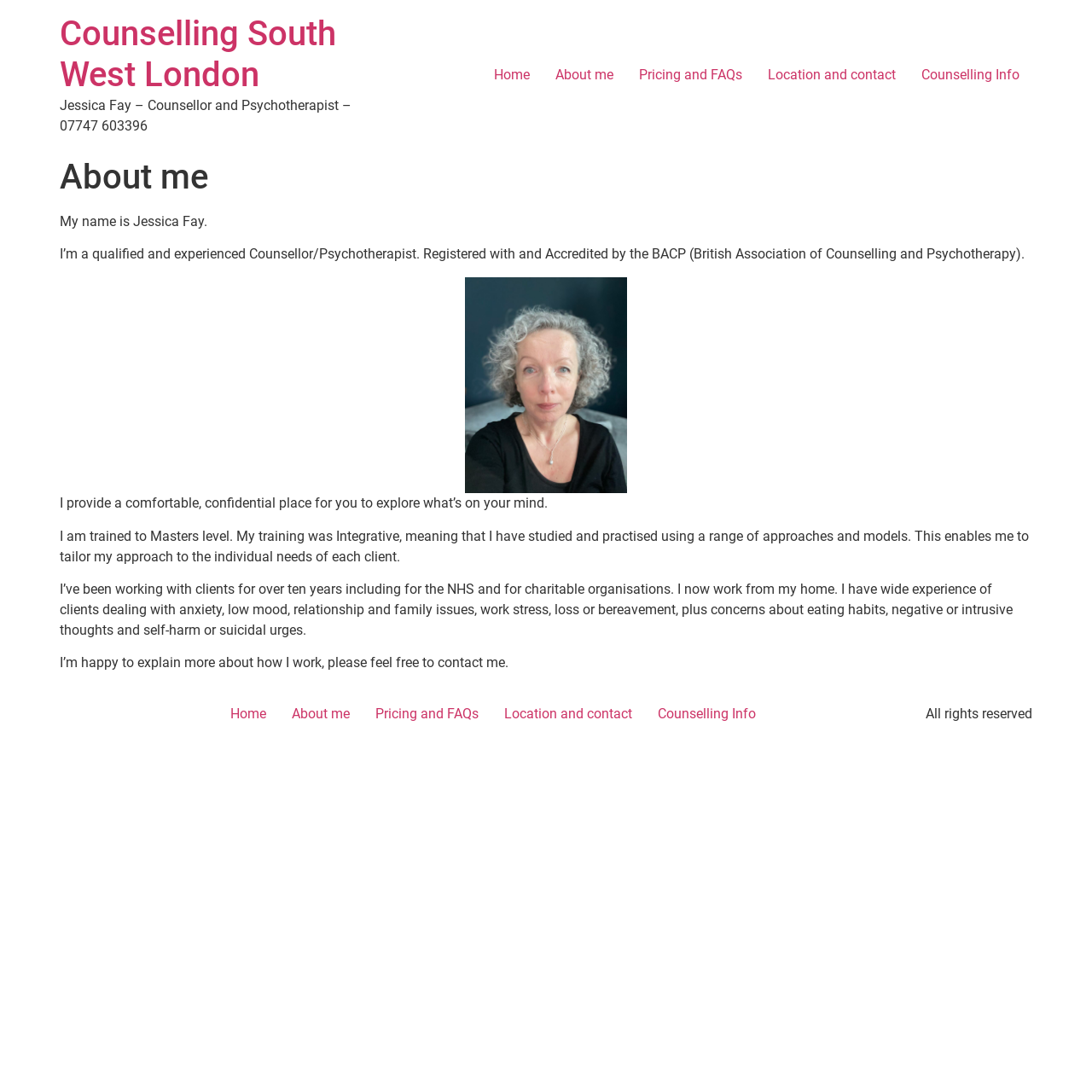Find the bounding box coordinates corresponding to the UI element with the description: "Home". The coordinates should be formatted as [left, top, right, bottom], with values as floats between 0 and 1.

[0.441, 0.053, 0.497, 0.084]